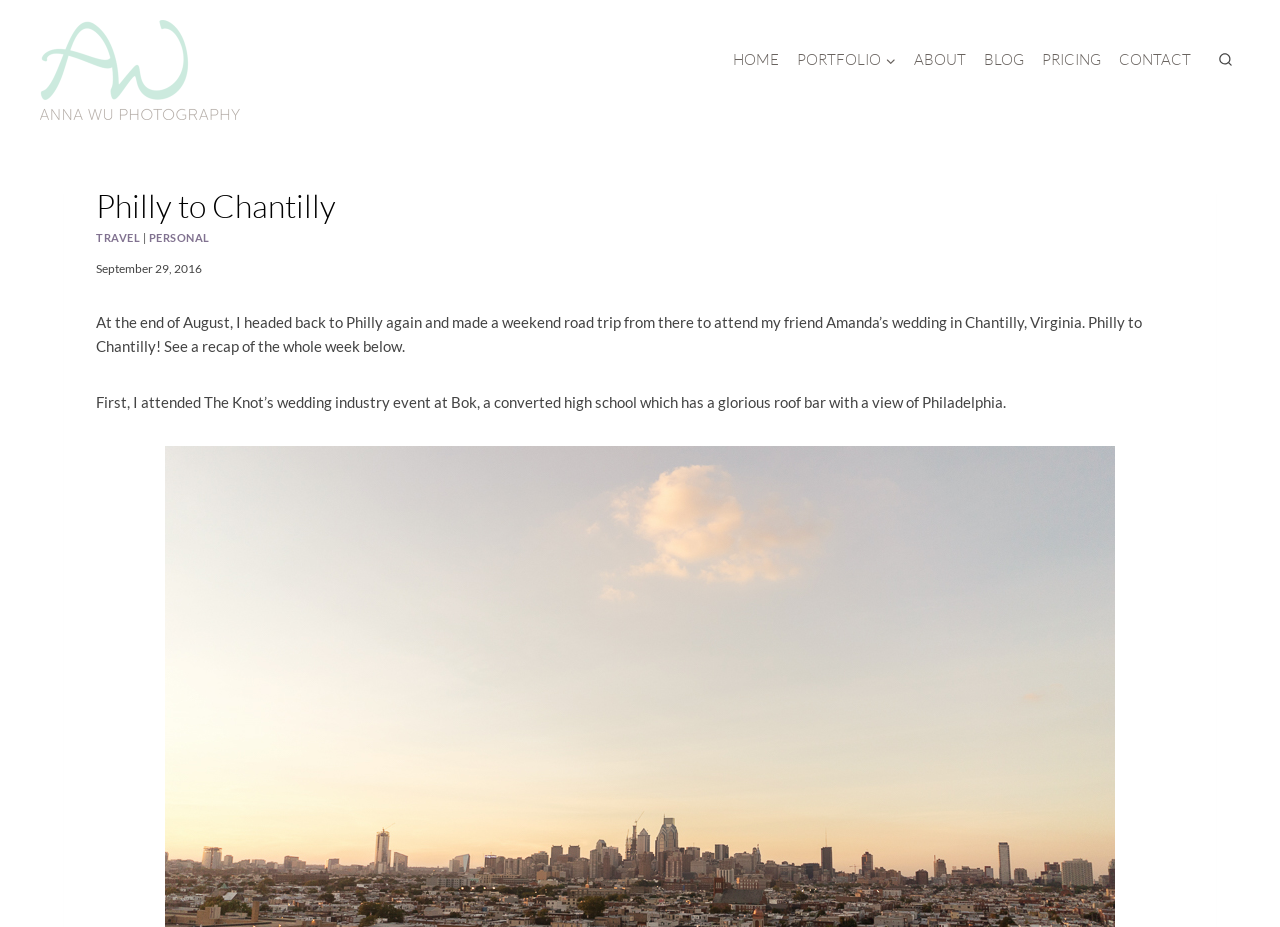Please locate the clickable area by providing the bounding box coordinates to follow this instruction: "view portfolio".

[0.616, 0.042, 0.707, 0.087]